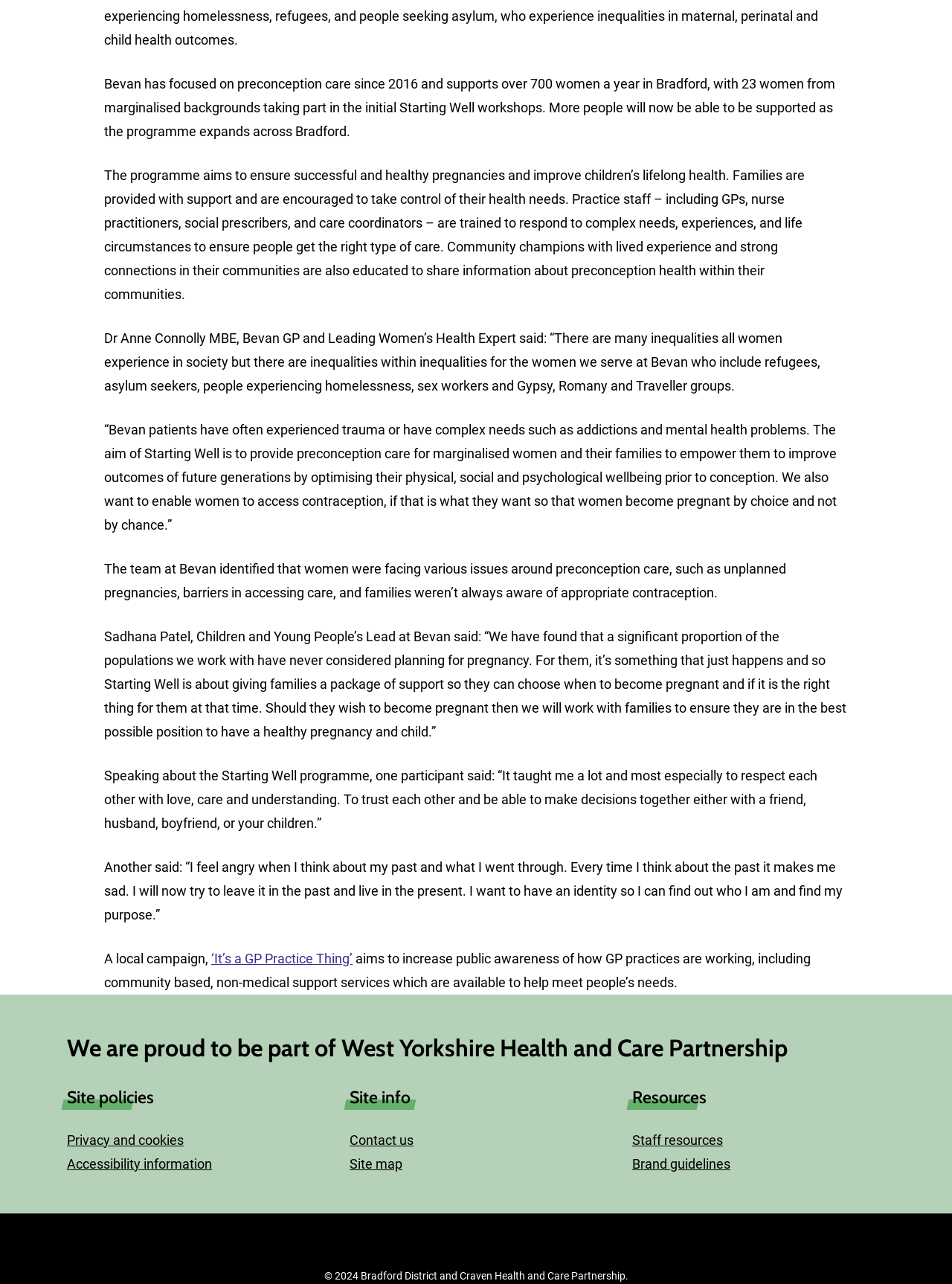What is the main goal of the Starting Well programme?
Using the information from the image, answer the question thoroughly.

The main goal of the Starting Well programme is to ensure successful and healthy pregnancies and improve children's lifelong health, as stated in the text. This is achieved by providing support to families and encouraging them to take control of their health needs.